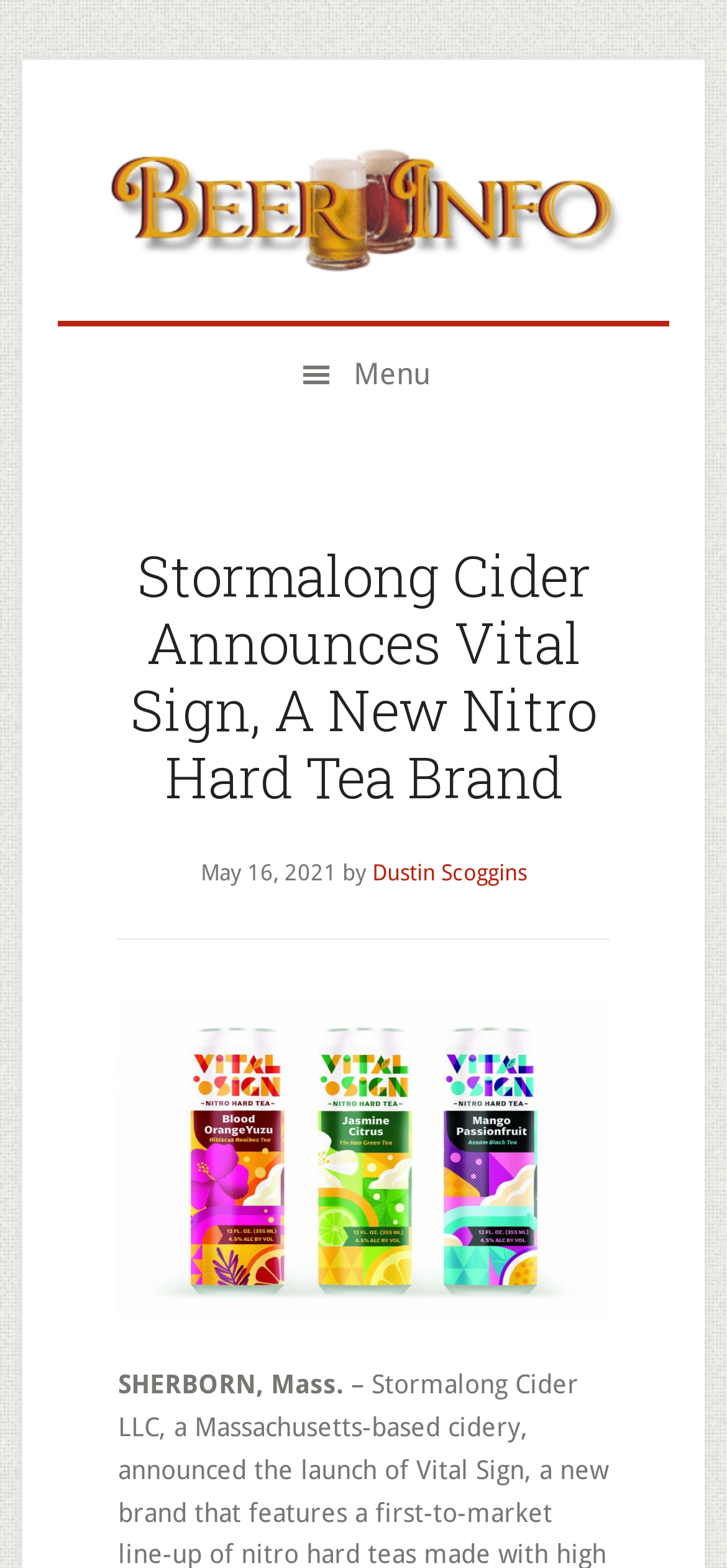How many links are in the top navigation menu?
Observe the image and answer the question with a one-word or short phrase response.

3